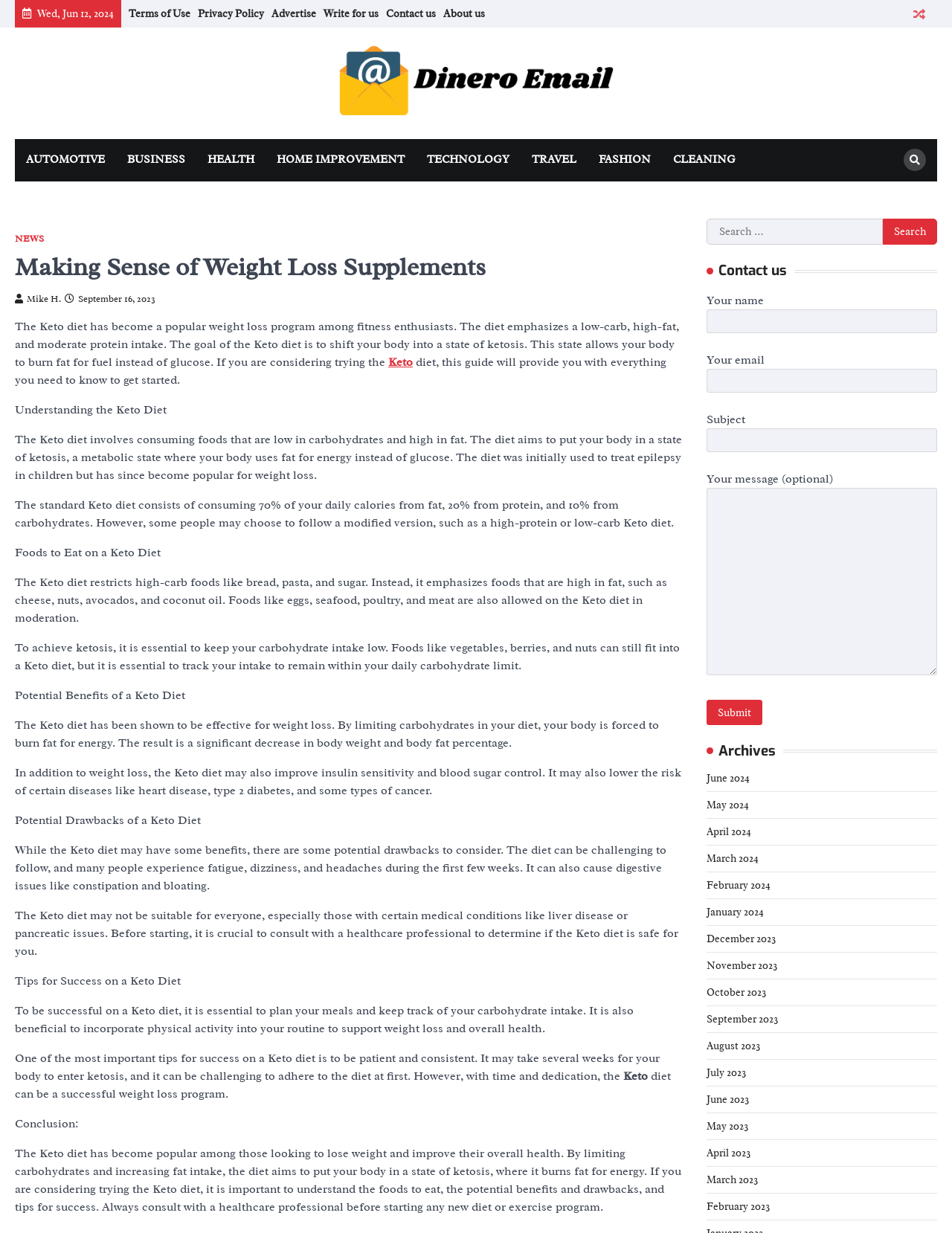Generate a comprehensive description of the contents of the webpage.

This webpage is about weight loss supplements, specifically the Keto diet. At the top, there is a header section with links to "Terms of Use", "Privacy Policy", "Advertise", "Write for us", "Contact us", and "About us". Below this, there is a section with links to different categories, including "AUTOMOTIVE", "BUSINESS", "HEALTH", "HOME IMPROVEMENT", "TECHNOLOGY", "TRAVEL", "FASHION", and "CLEANING".

The main content of the webpage is an article about the Keto diet. The article has a heading "Making Sense of Weight Loss Supplements" and is divided into several sections. The first section introduces the Keto diet, explaining that it is a popular weight loss program that emphasizes a low-carb, high-fat, and moderate protein intake. The goal of the Keto diet is to shift the body into a state of ketosis, where it burns fat for fuel instead of glucose.

The article then explains the standard Keto diet, which consists of consuming 70% of daily calories from fat, 20% from protein, and 10% from carbohydrates. It also discusses the foods that are allowed and restricted on the Keto diet, including high-carb foods like bread and pasta, and high-fat foods like cheese and nuts.

The article also discusses the potential benefits of the Keto diet, including weight loss, improved insulin sensitivity, and blood sugar control. However, it also notes that the diet may have some drawbacks, such as fatigue, dizziness, and headaches during the first few weeks, and that it may not be suitable for everyone, especially those with certain medical conditions.

The article concludes by providing tips for success on the Keto diet, including planning meals, tracking carbohydrate intake, and incorporating physical activity into the routine. It also emphasizes the importance of consulting with a healthcare professional before starting any new diet or exercise program.

On the right side of the webpage, there is a search bar and a contact form, where users can search for specific topics or contact the website administrators. Below this, there is a section with links to archives of past articles, organized by month.

Overall, the webpage is well-organized and easy to navigate, with clear headings and concise text. The article provides a comprehensive overview of the Keto diet, including its benefits and drawbacks, and offers practical tips for those who are considering trying it.